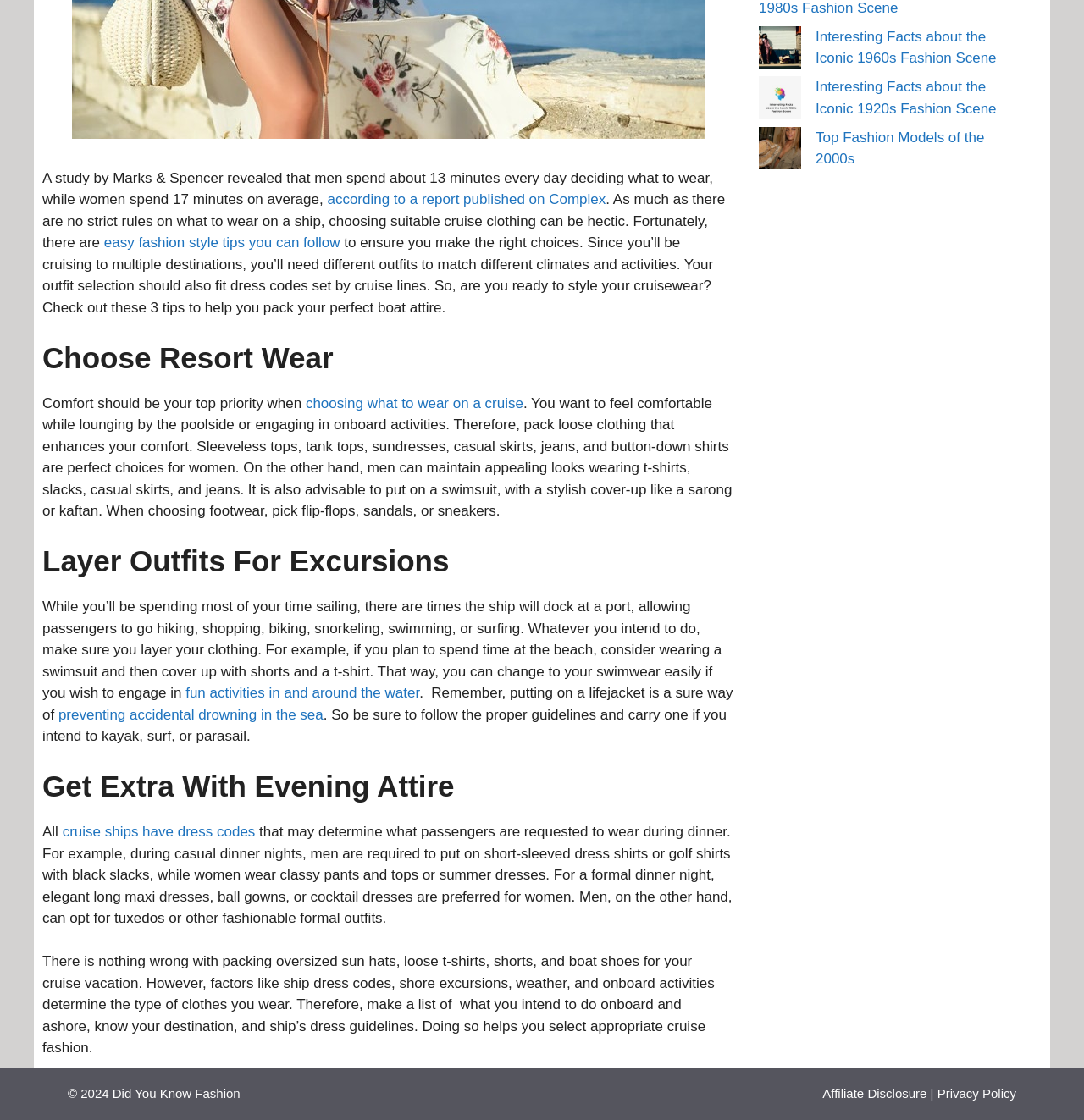Identify the bounding box for the UI element specified in this description: "cruise ships have dress codes". The coordinates must be four float numbers between 0 and 1, formatted as [left, top, right, bottom].

[0.058, 0.736, 0.235, 0.75]